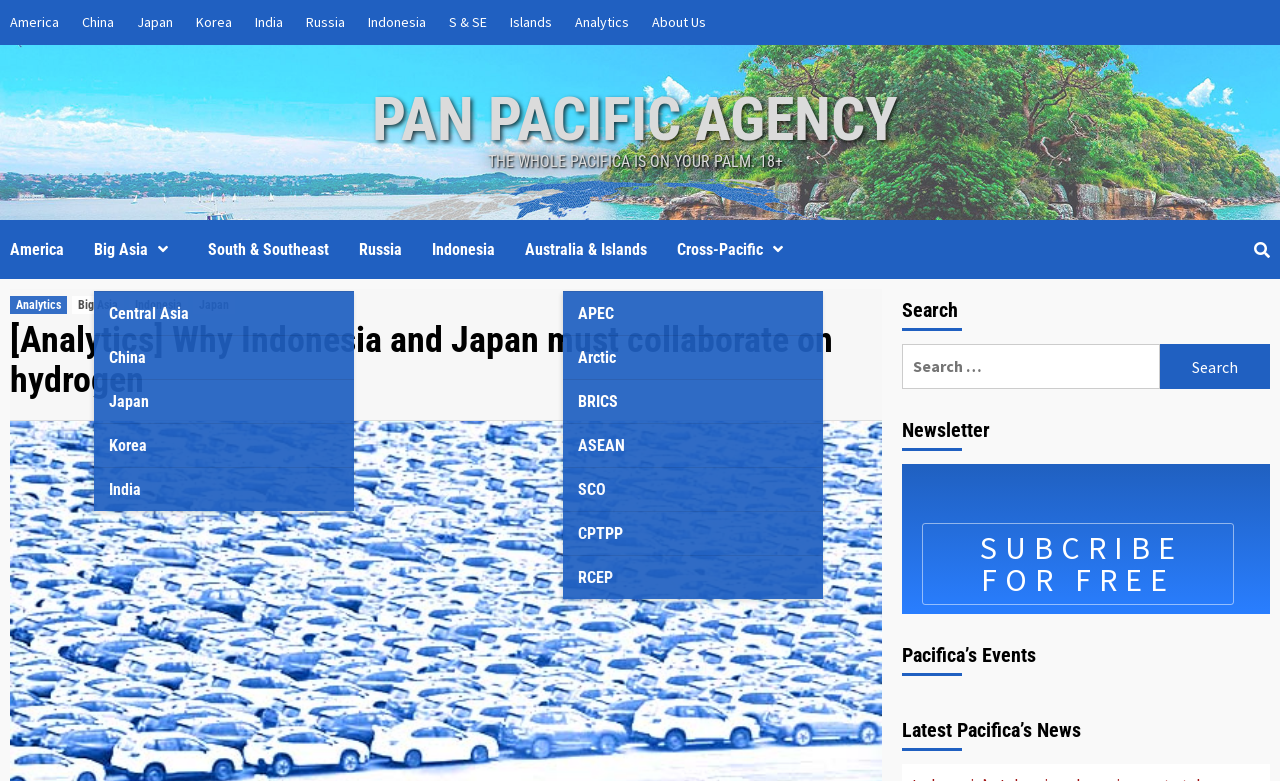Provide the bounding box coordinates for the UI element described in this sentence: "About Us". The coordinates should be four float values between 0 and 1, i.e., [left, top, right, bottom].

[0.502, 0.0, 0.559, 0.058]